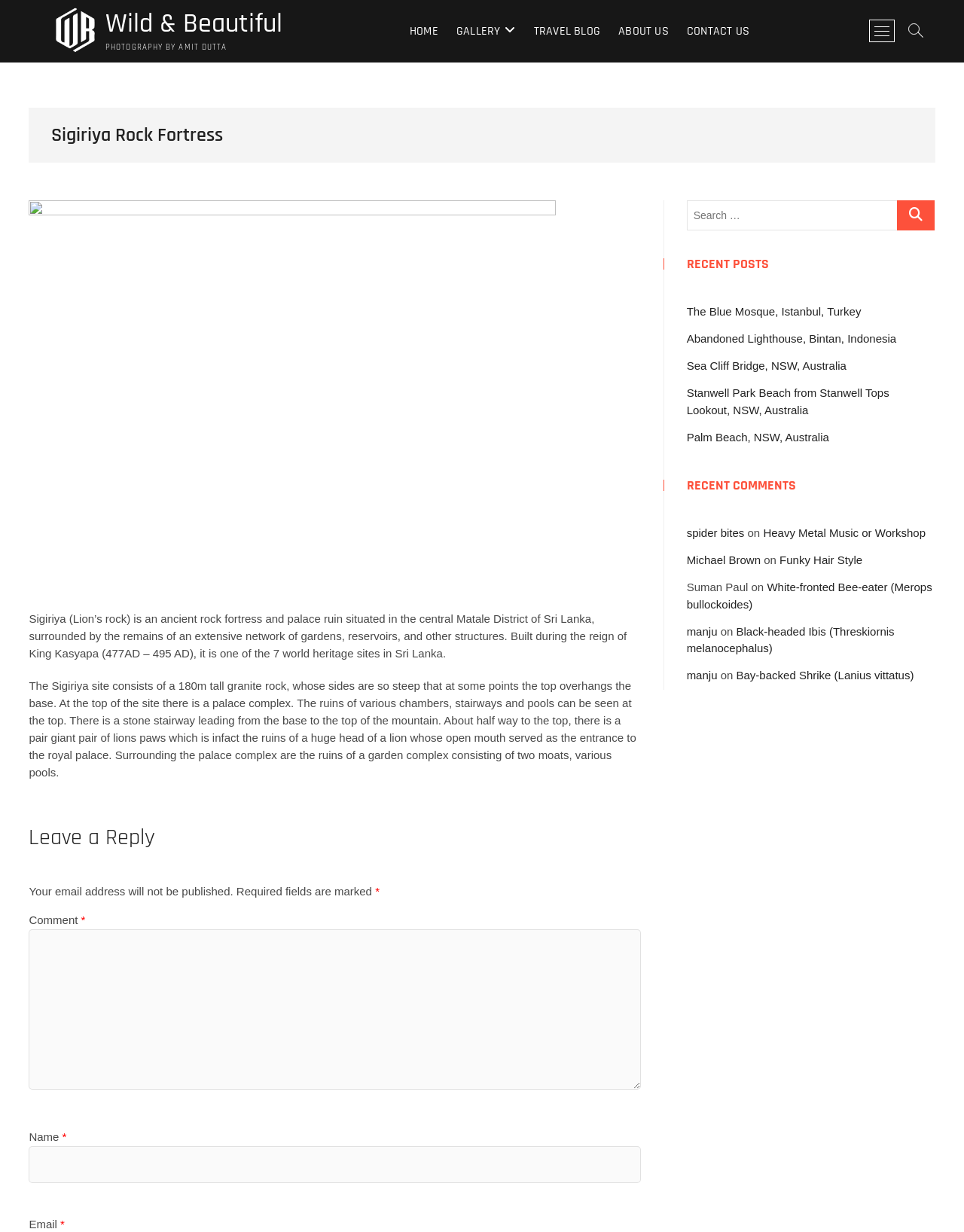Please find the bounding box coordinates of the element that must be clicked to perform the given instruction: "Leave a comment". The coordinates should be four float numbers from 0 to 1, i.e., [left, top, right, bottom].

[0.03, 0.754, 0.665, 0.885]